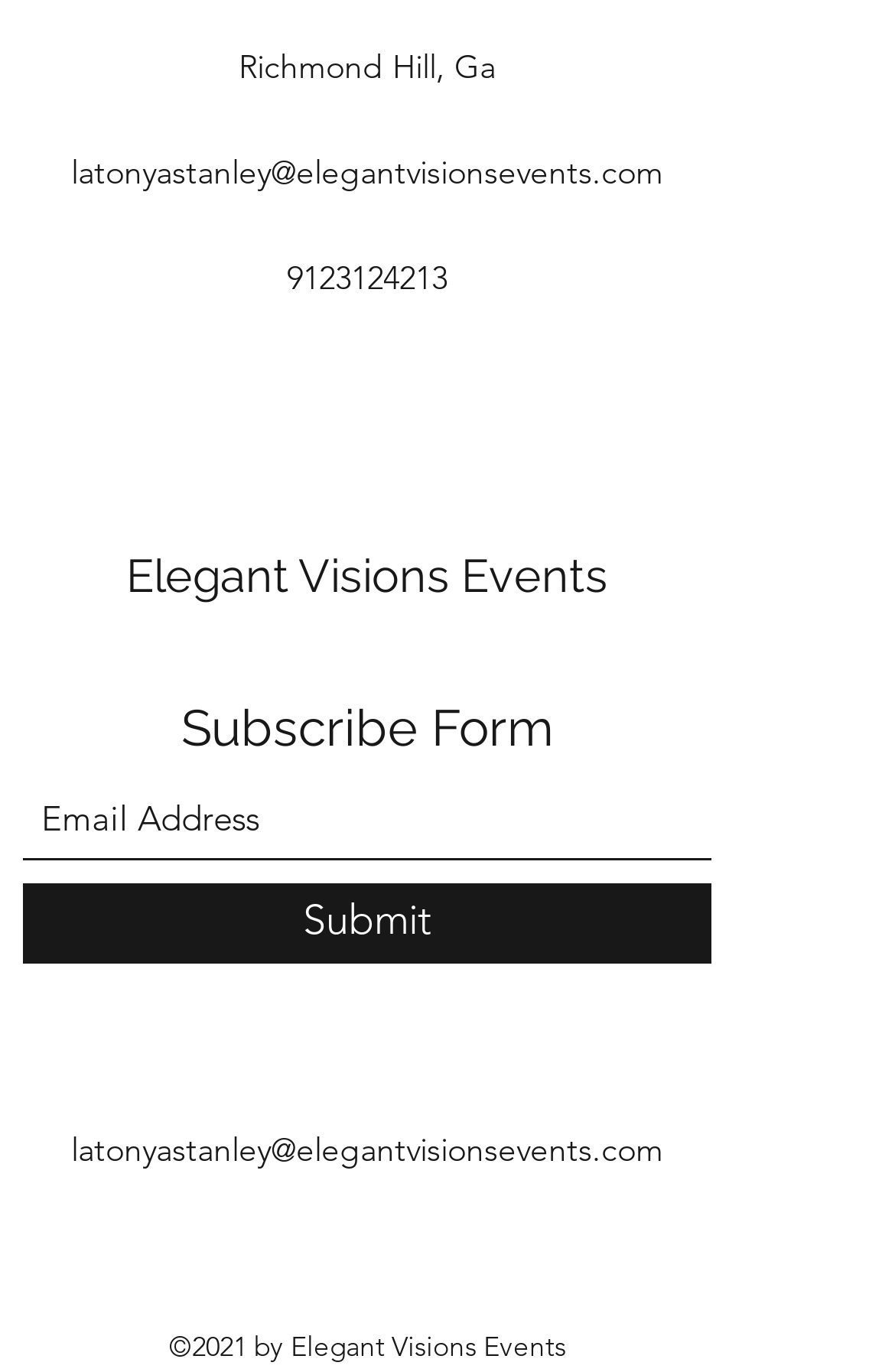What is the email address to contact for events?
Based on the image content, provide your answer in one word or a short phrase.

latonyastanley@elegantvisionsevents.com